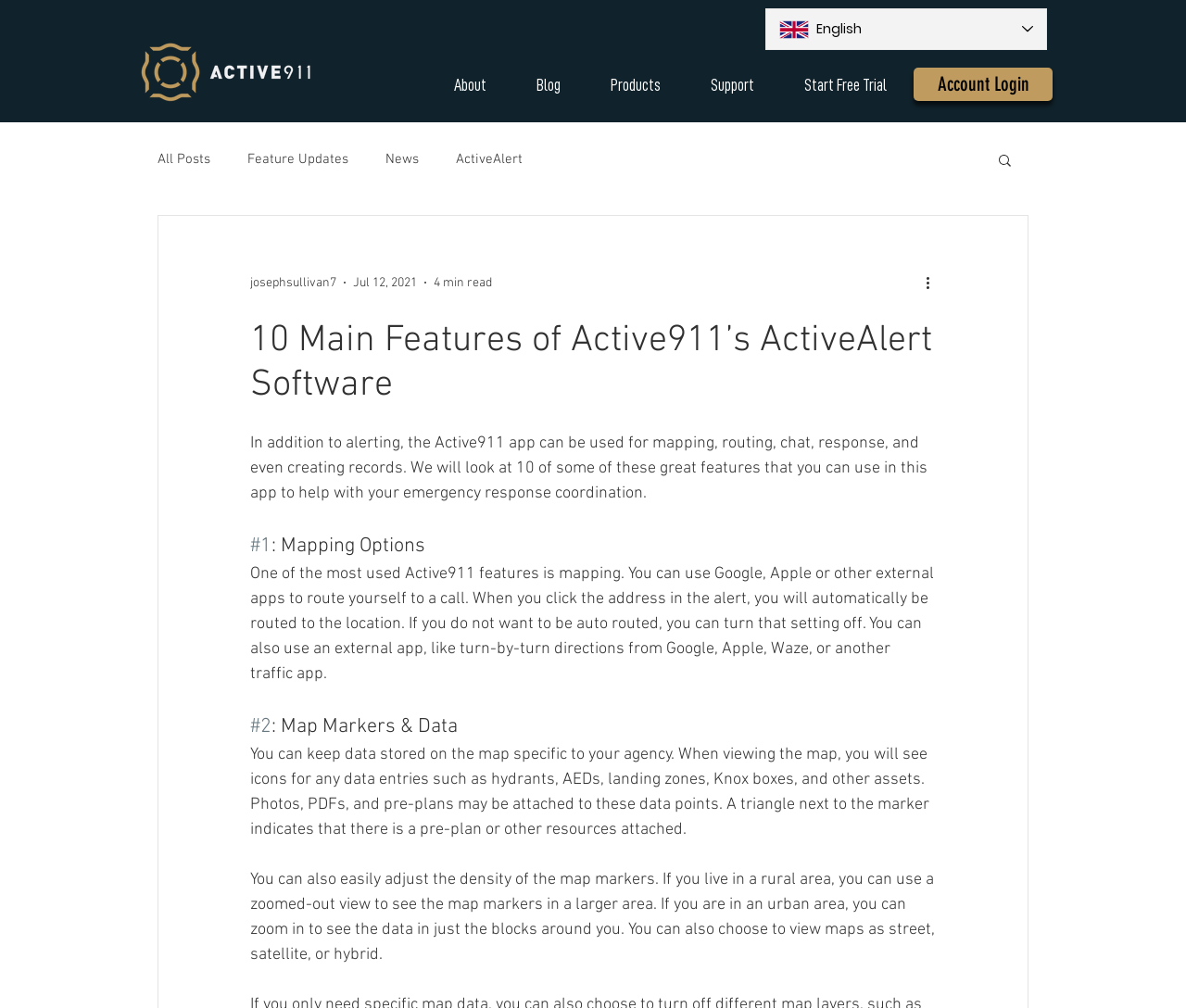Generate the text of the webpage's primary heading.

10 Main Features of Active911’s ActiveAlert Software